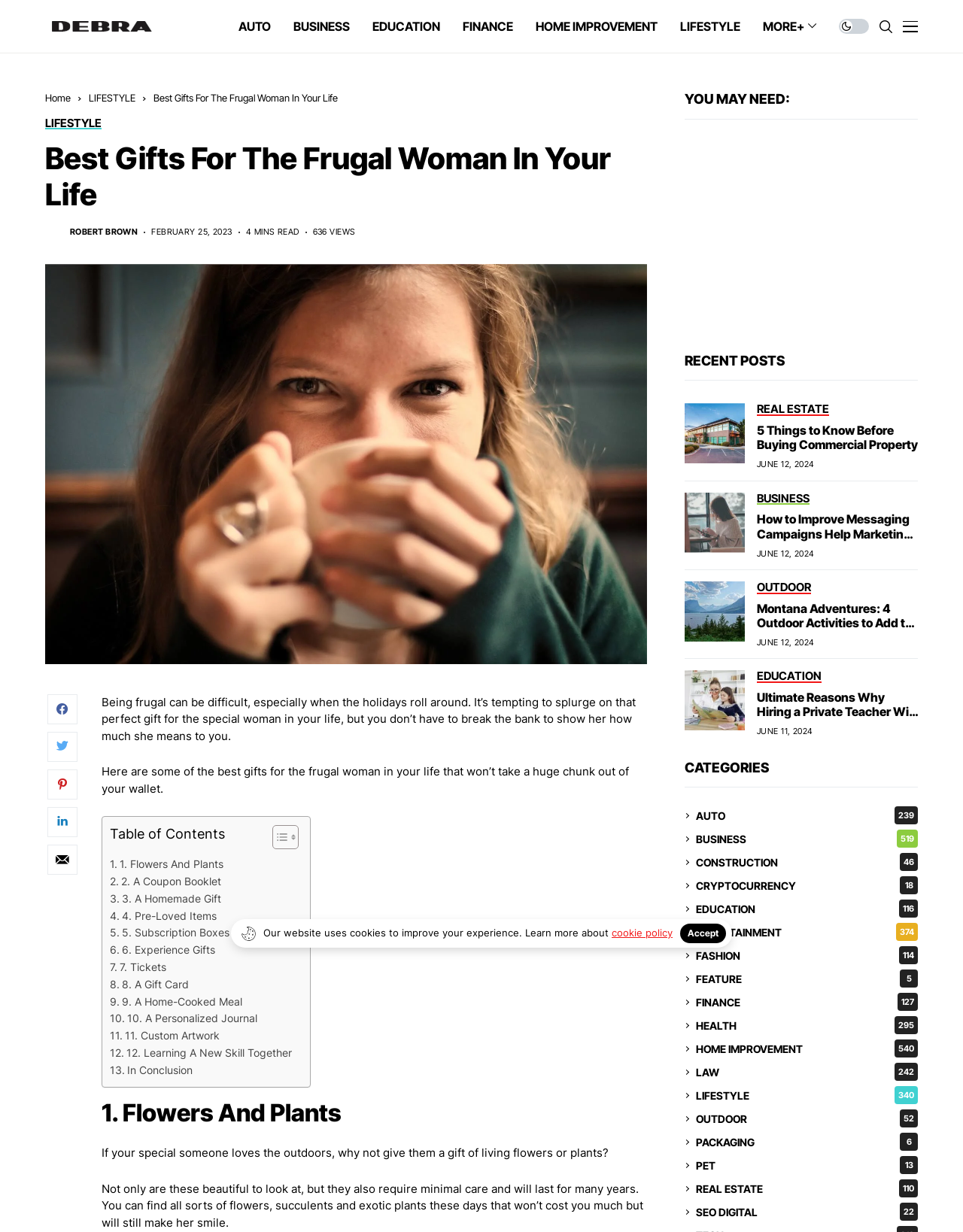Identify the title of the webpage and provide its text content.

Best Gifts For The Frugal Woman In Your Life